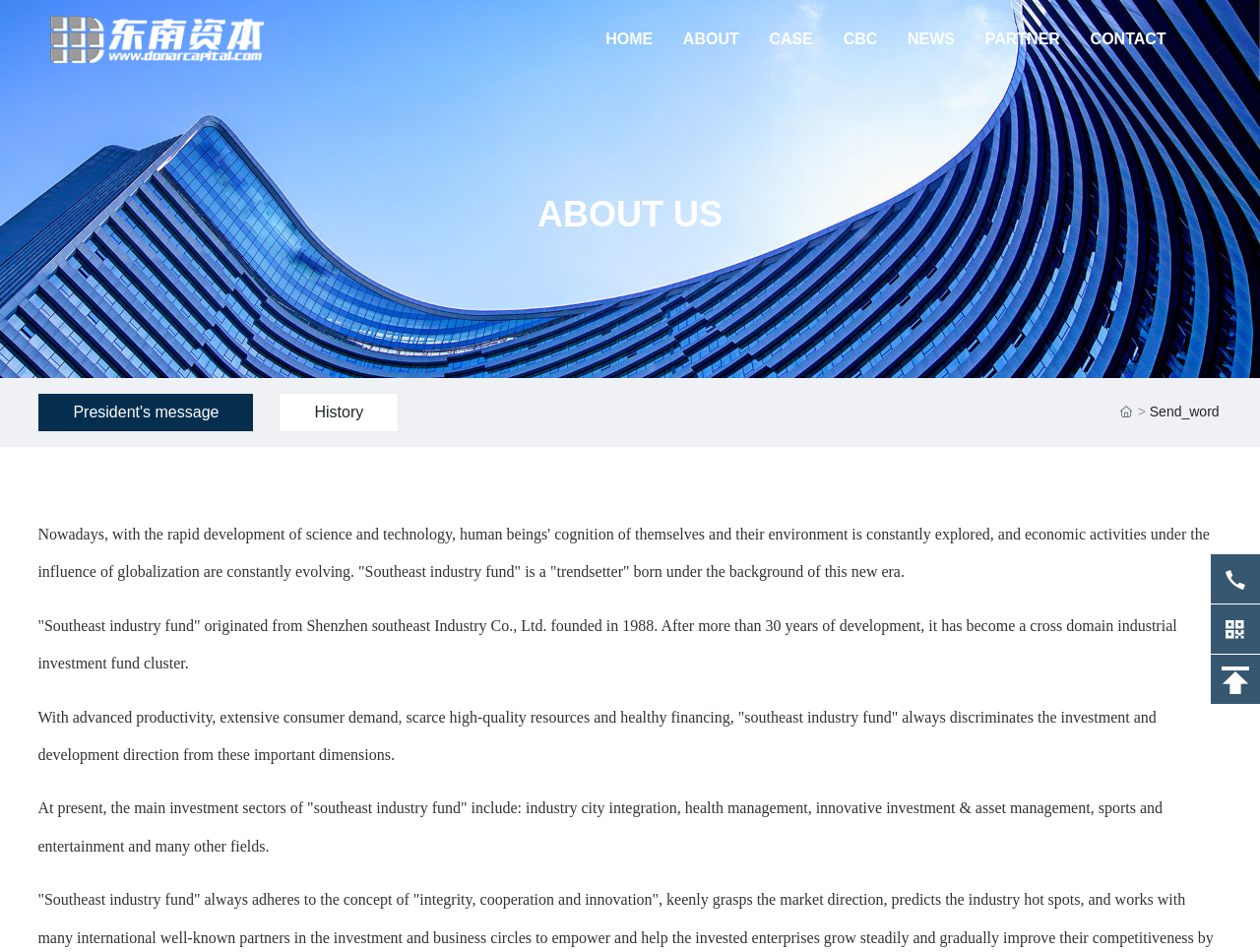Locate the bounding box coordinates of the element to click to perform the following action: 'View the 'ABOUT US' page'. The coordinates should be given as four float values between 0 and 1, in the form of [left, top, right, bottom].

[0.0, 0.189, 1.0, 0.205]